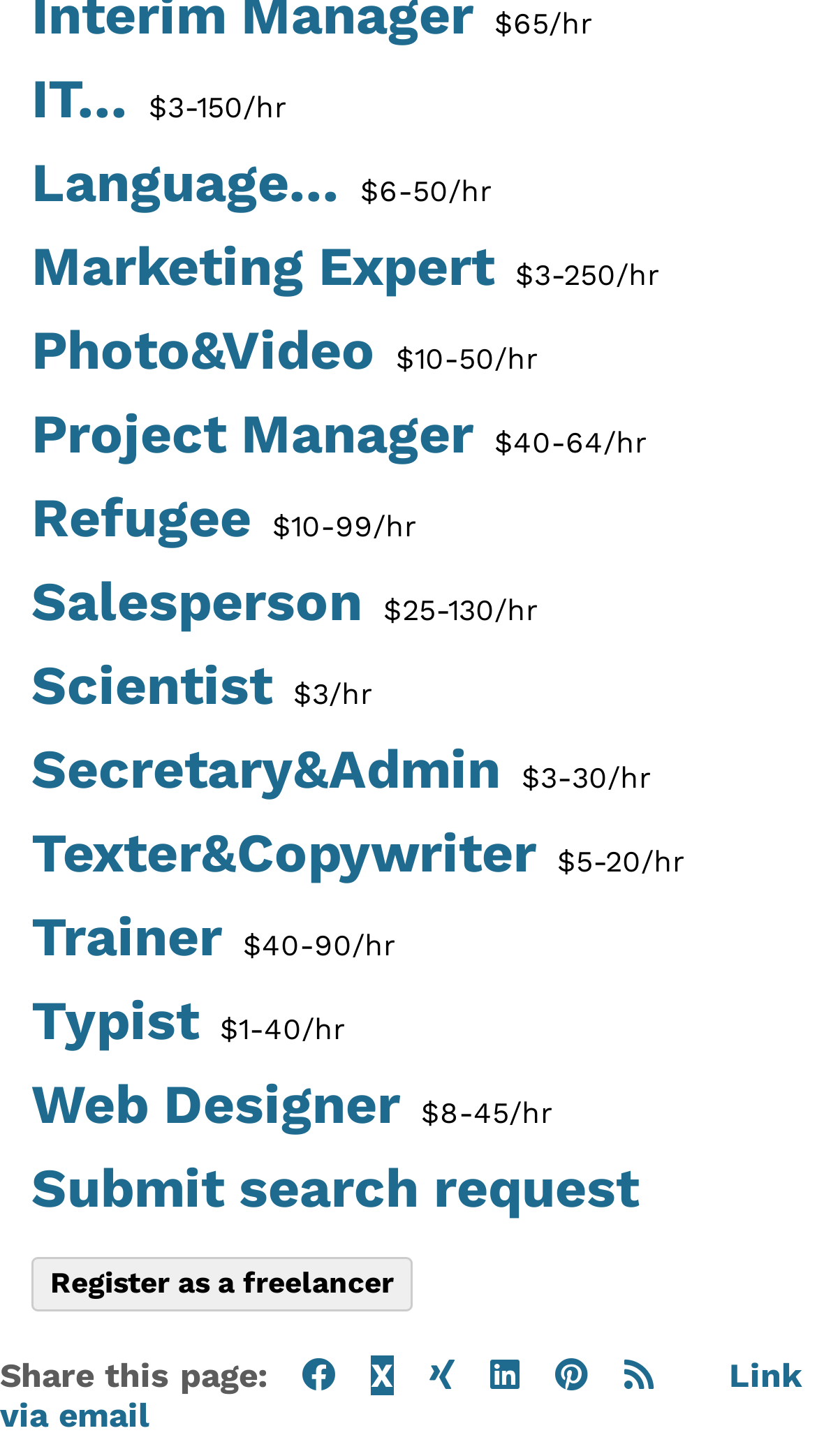How many social media sharing options are available?
Based on the visual information, provide a detailed and comprehensive answer.

I looked at the social media sharing options at the bottom of the webpage and counted 6 options, which are Facebook, Twitter, LinkedIn, Pinterest, Email, and another unknown option represented by the '' icon.